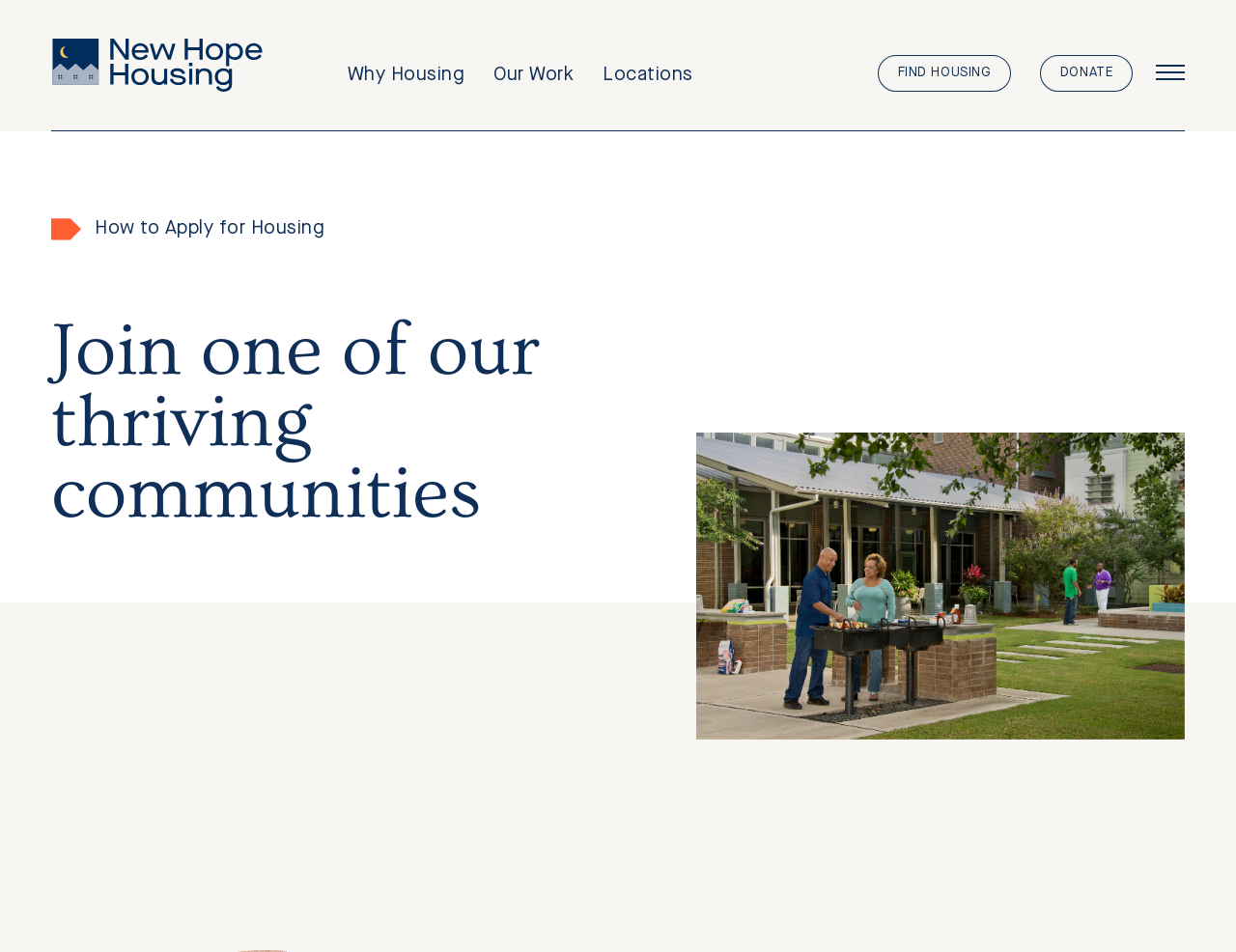Locate the bounding box of the user interface element based on this description: "Research Paper Writing Guide".

None